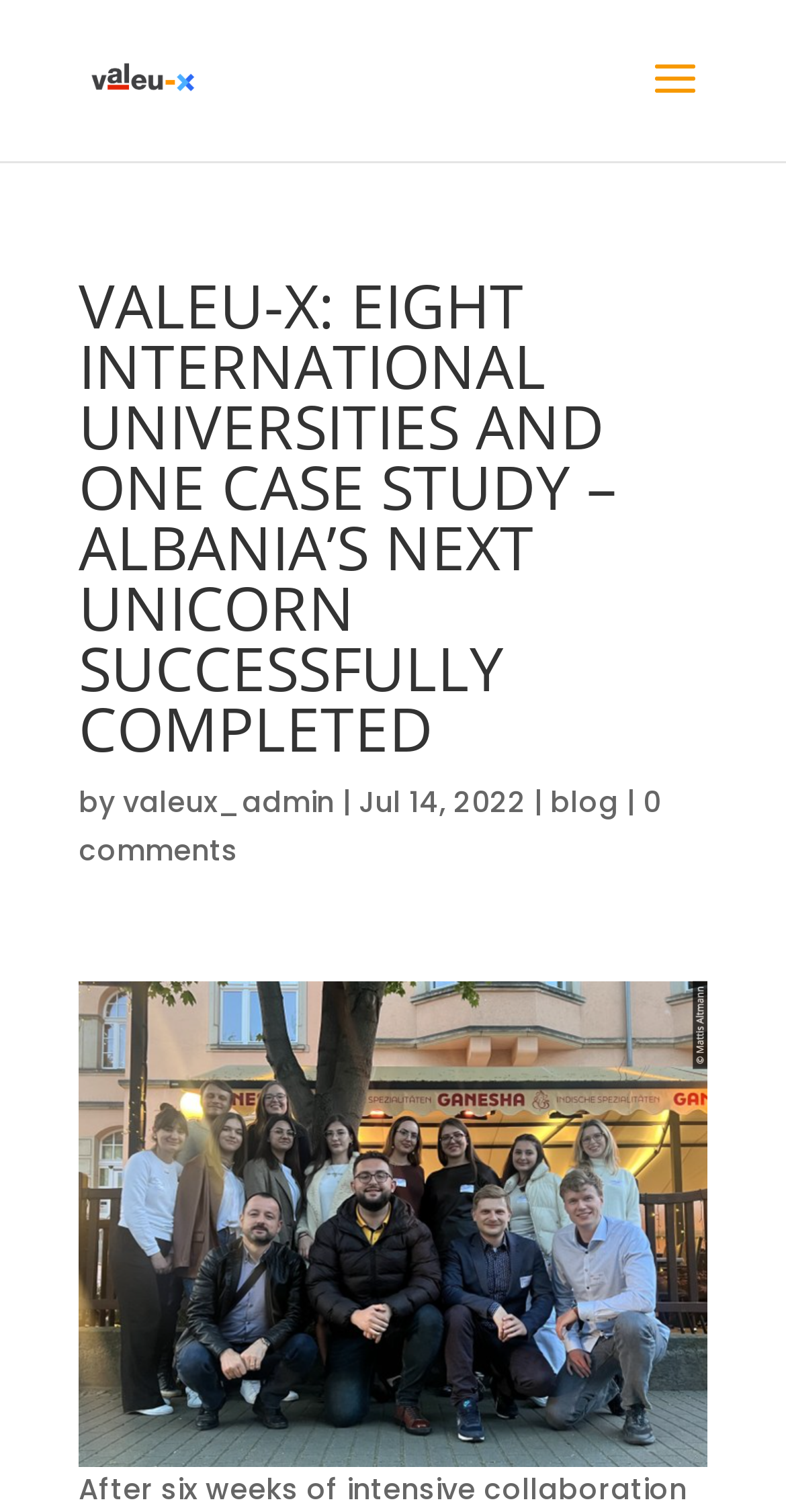Reply to the question with a single word or phrase:
When was the blog post published?

Jul 14, 2022